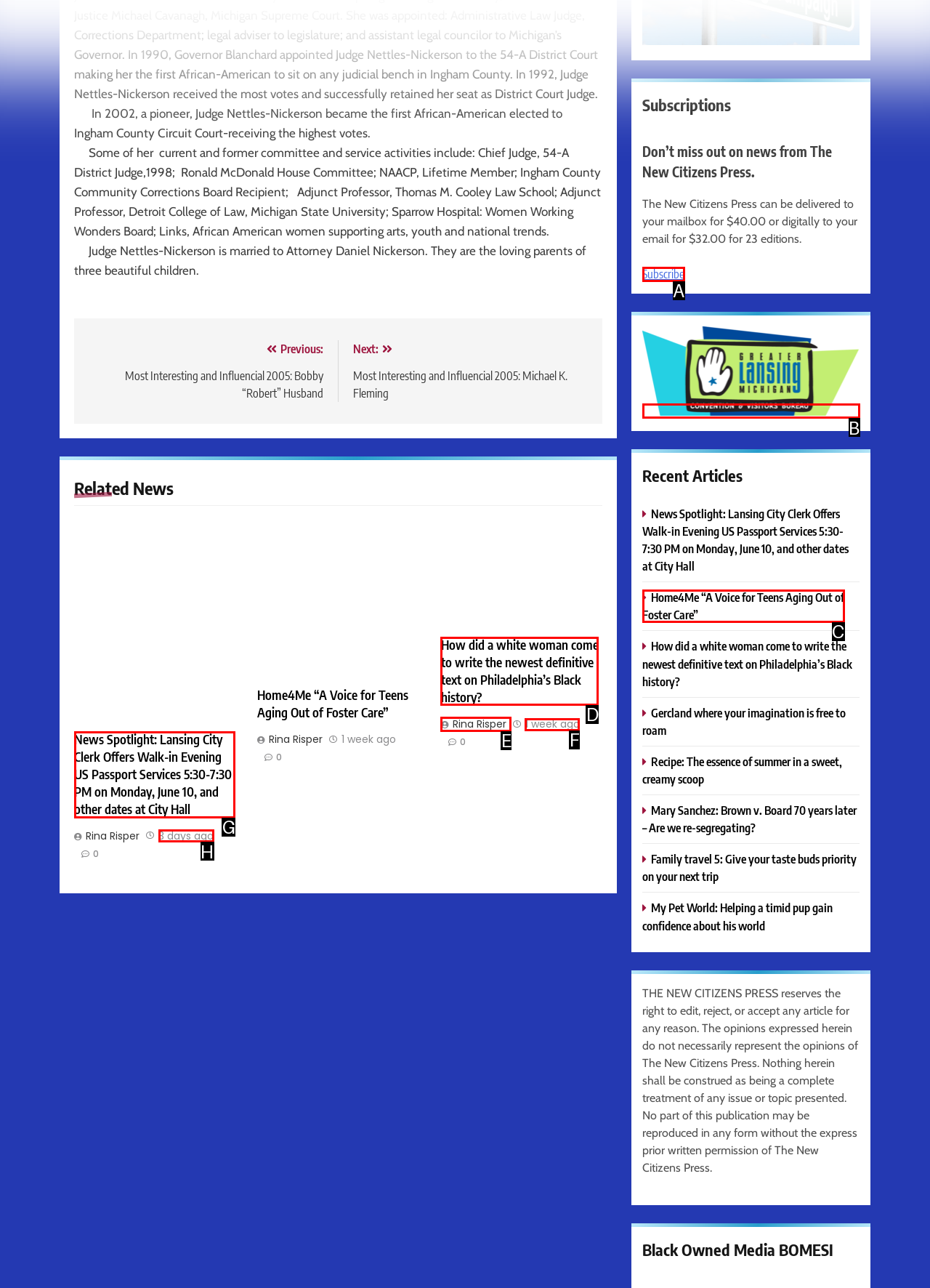Determine which UI element I need to click to achieve the following task: Click on the 'News Spotlight: Lansing City Clerk Offers Walk-in Evening US Passport Services 5:30-7:30 PM on Monday, June 10, and other dates at City Hall' link Provide your answer as the letter of the selected option.

G